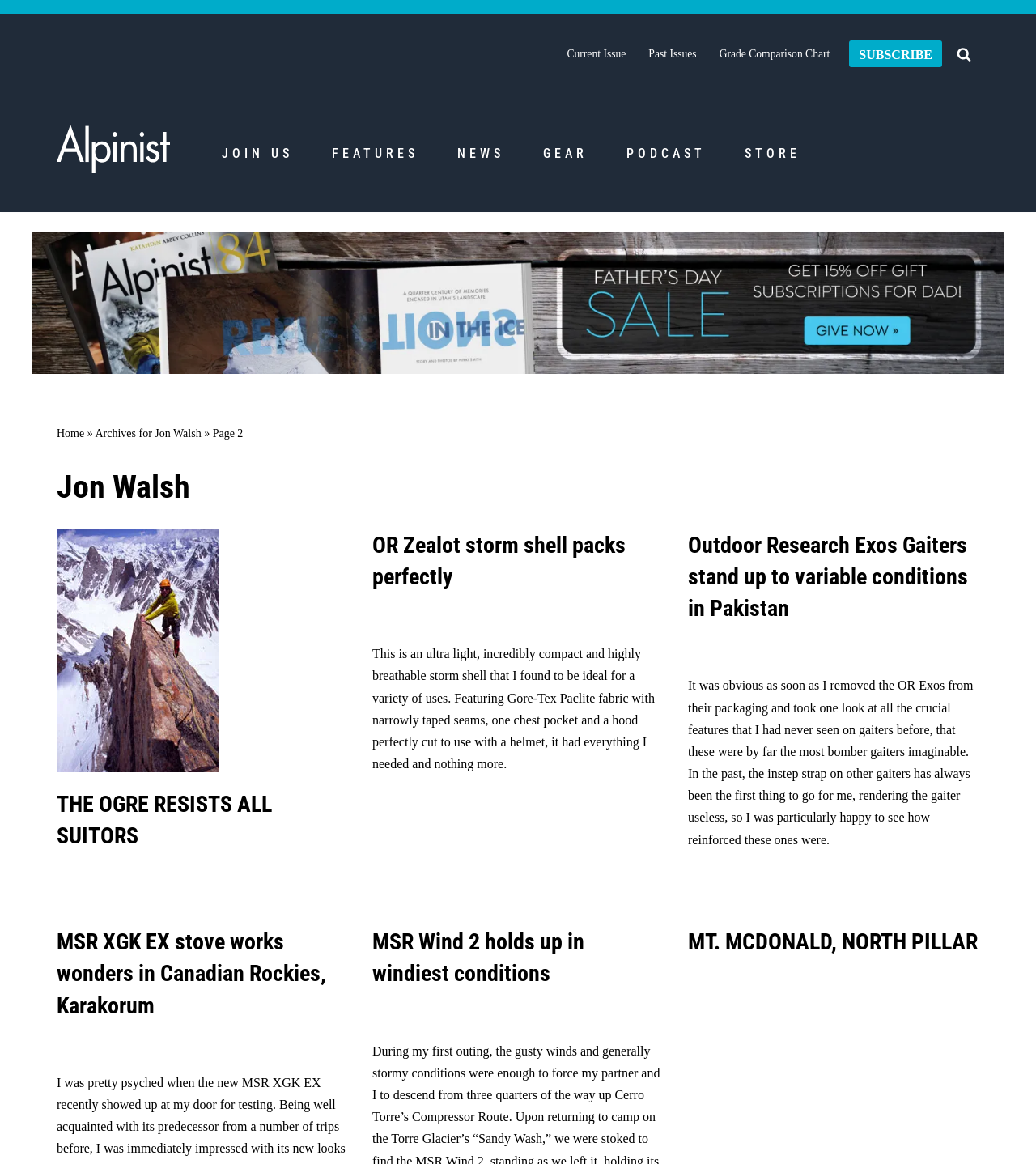What is the author's name?
Please provide a detailed and comprehensive answer to the question.

The author's name is mentioned in the heading element with the text 'Jon Walsh' at the top of the webpage, indicating that the webpage is about the author Jon Walsh.